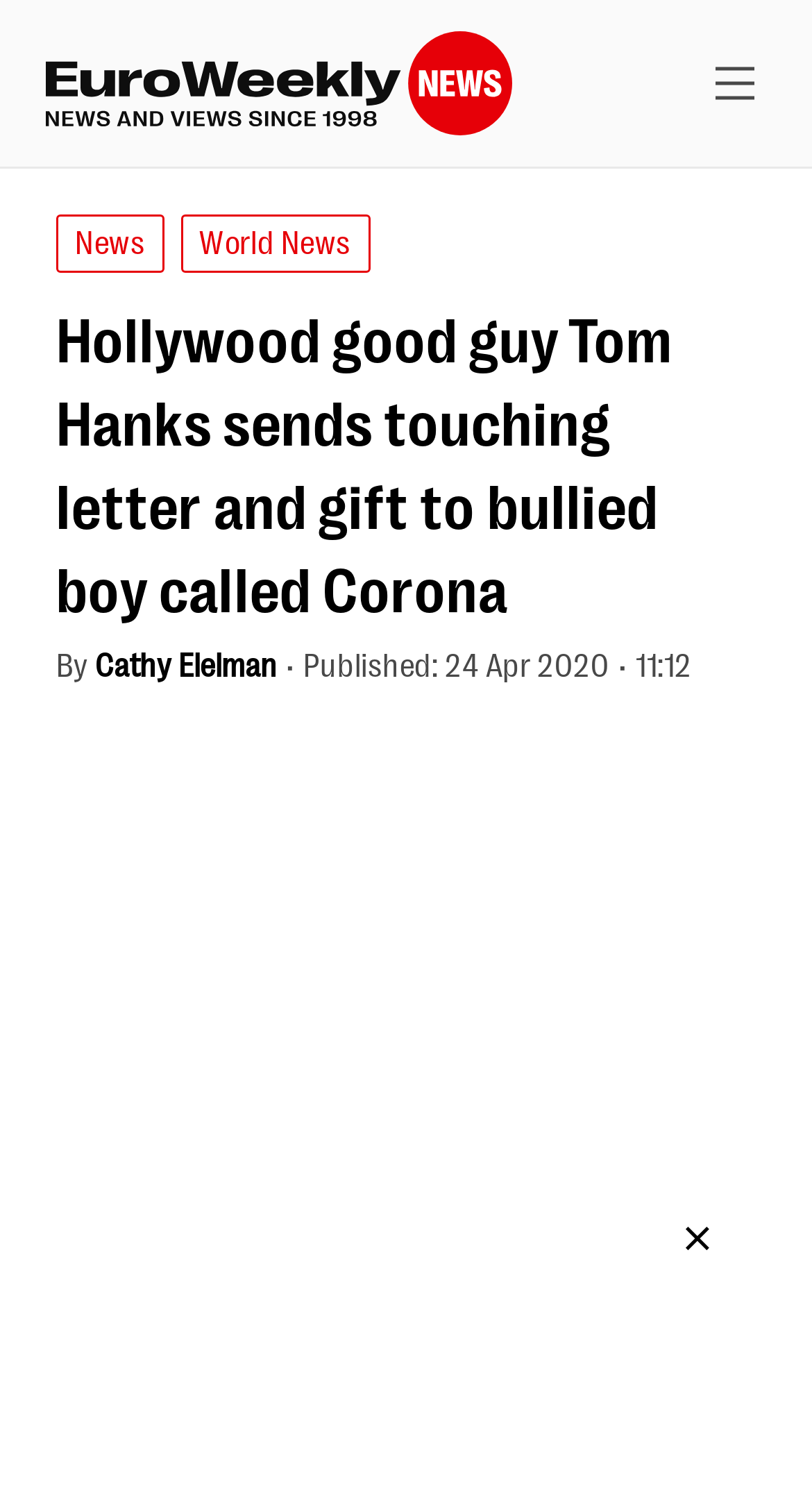When was the article published?
Refer to the image and provide a one-word or short phrase answer.

24 Apr 2020